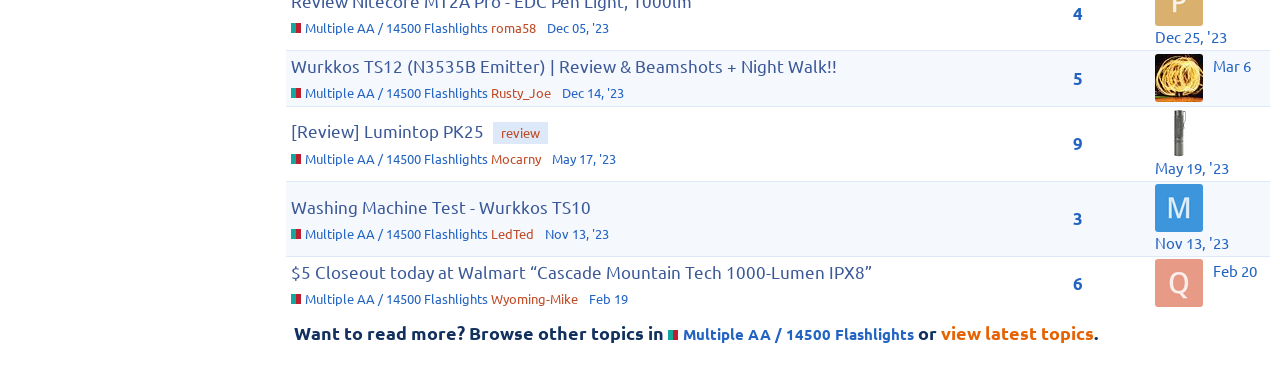Please give a one-word or short phrase response to the following question: 
How many topics are listed on this page?

4